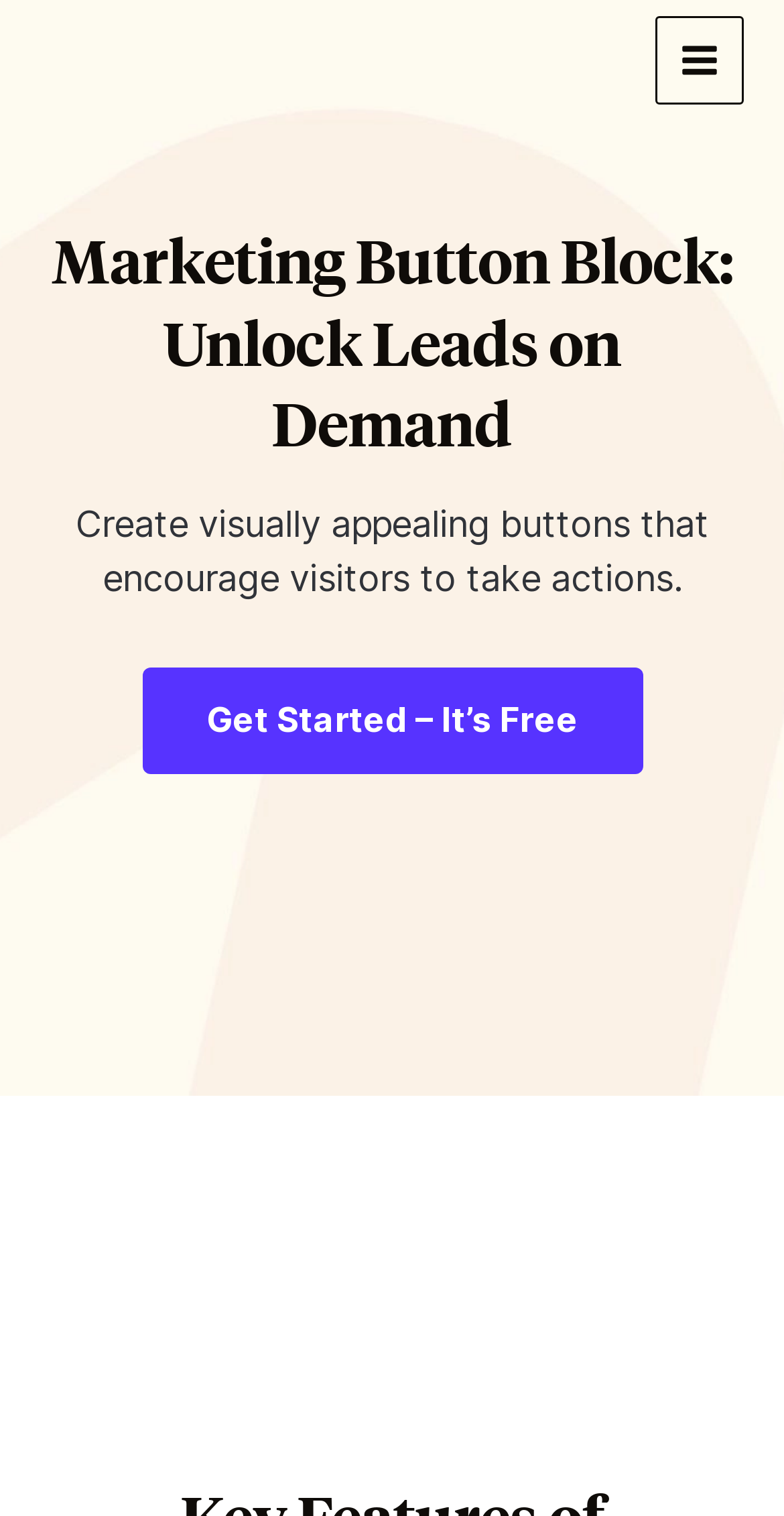Find the primary header on the webpage and provide its text.

Marketing Button Block: Unlock Leads on Demand